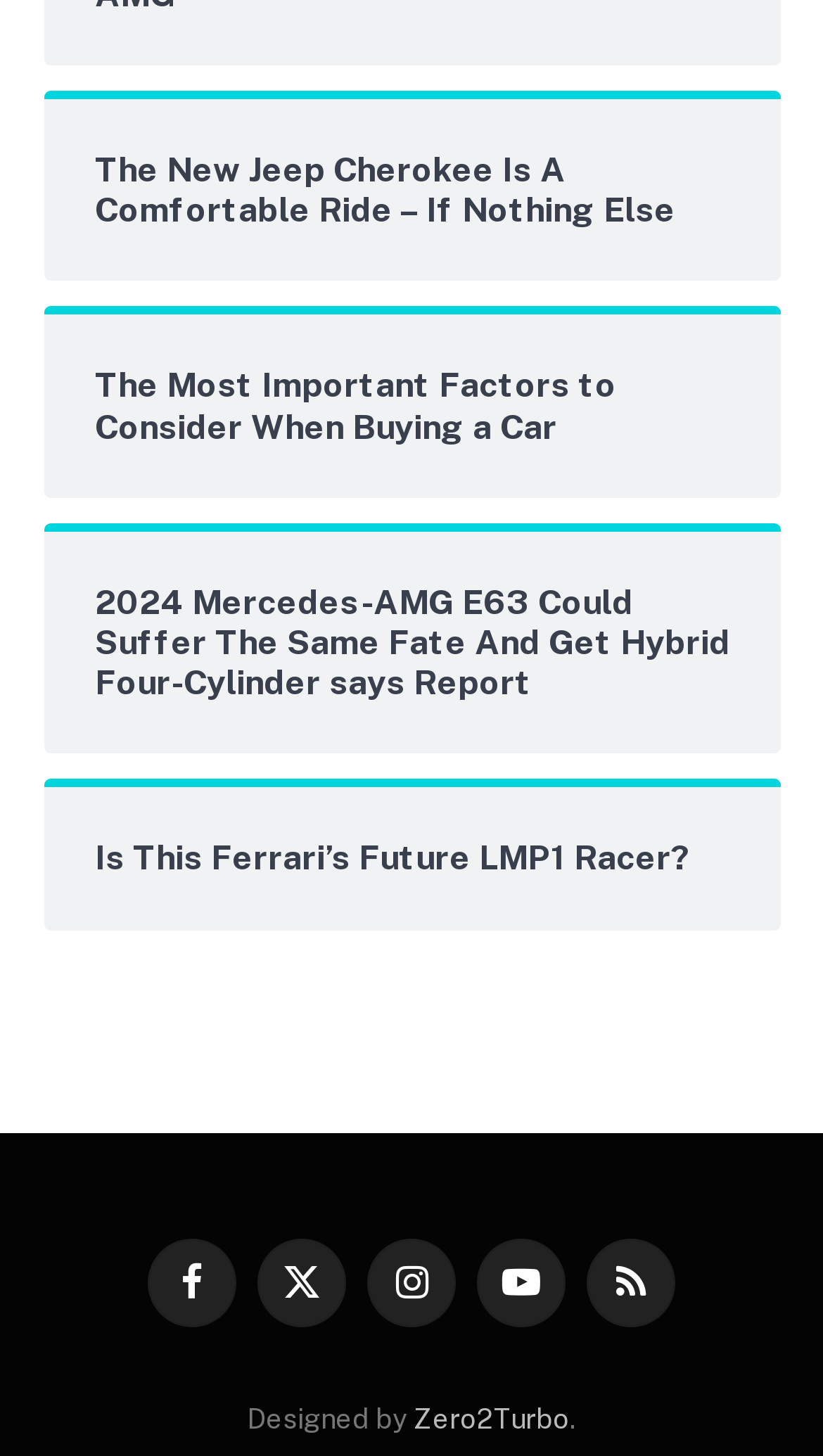Refer to the image and provide an in-depth answer to the question: 
What is the topic of the first link?

The first link has the text 'The New Jeep Cherokee Is A Comfortable Ride – If Nothing Else', which suggests that the topic of the link is the Jeep Cherokee.